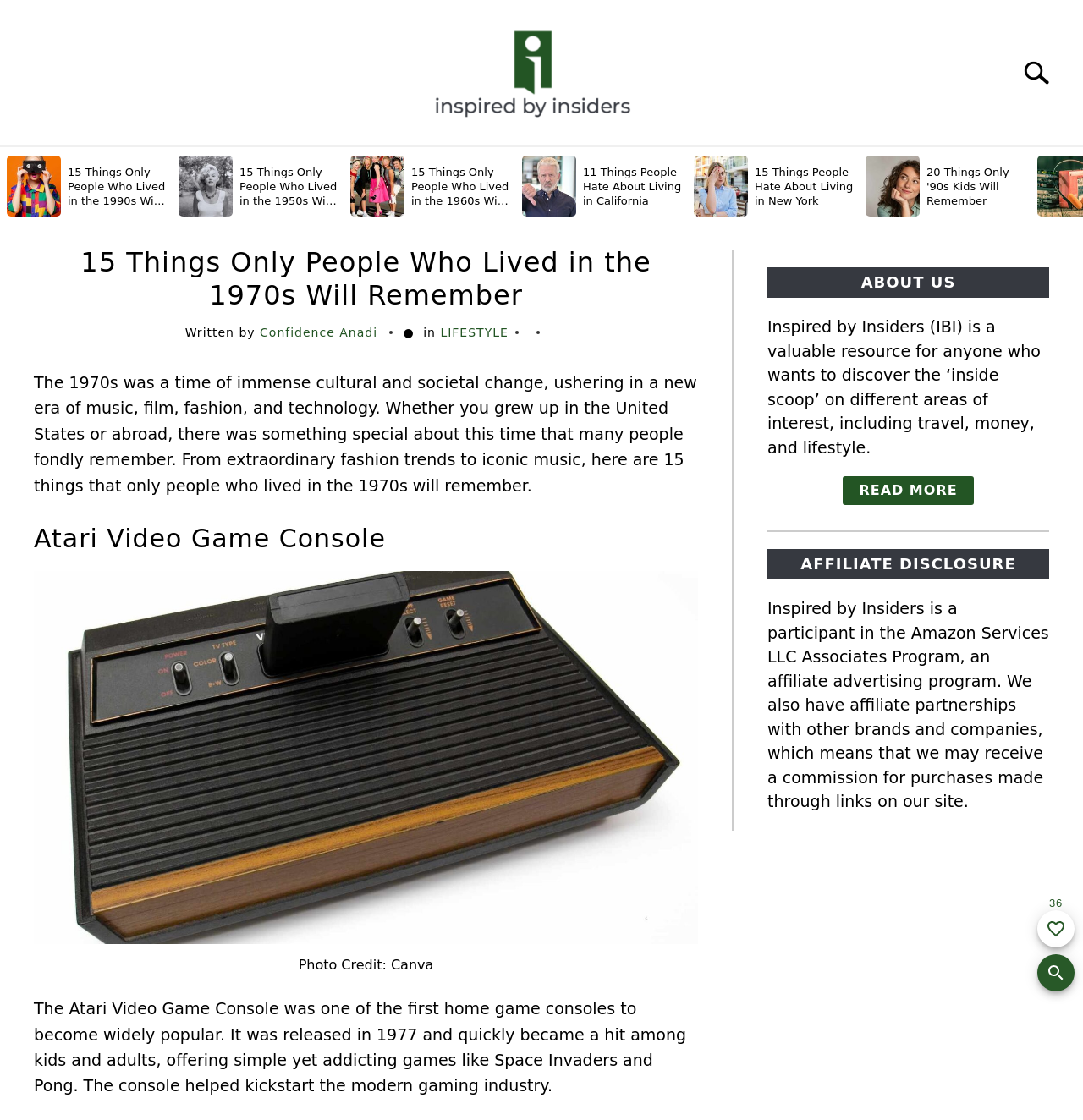Provide the bounding box coordinates of the section that needs to be clicked to accomplish the following instruction: "Read more about ABOUT US."

[0.778, 0.425, 0.899, 0.451]